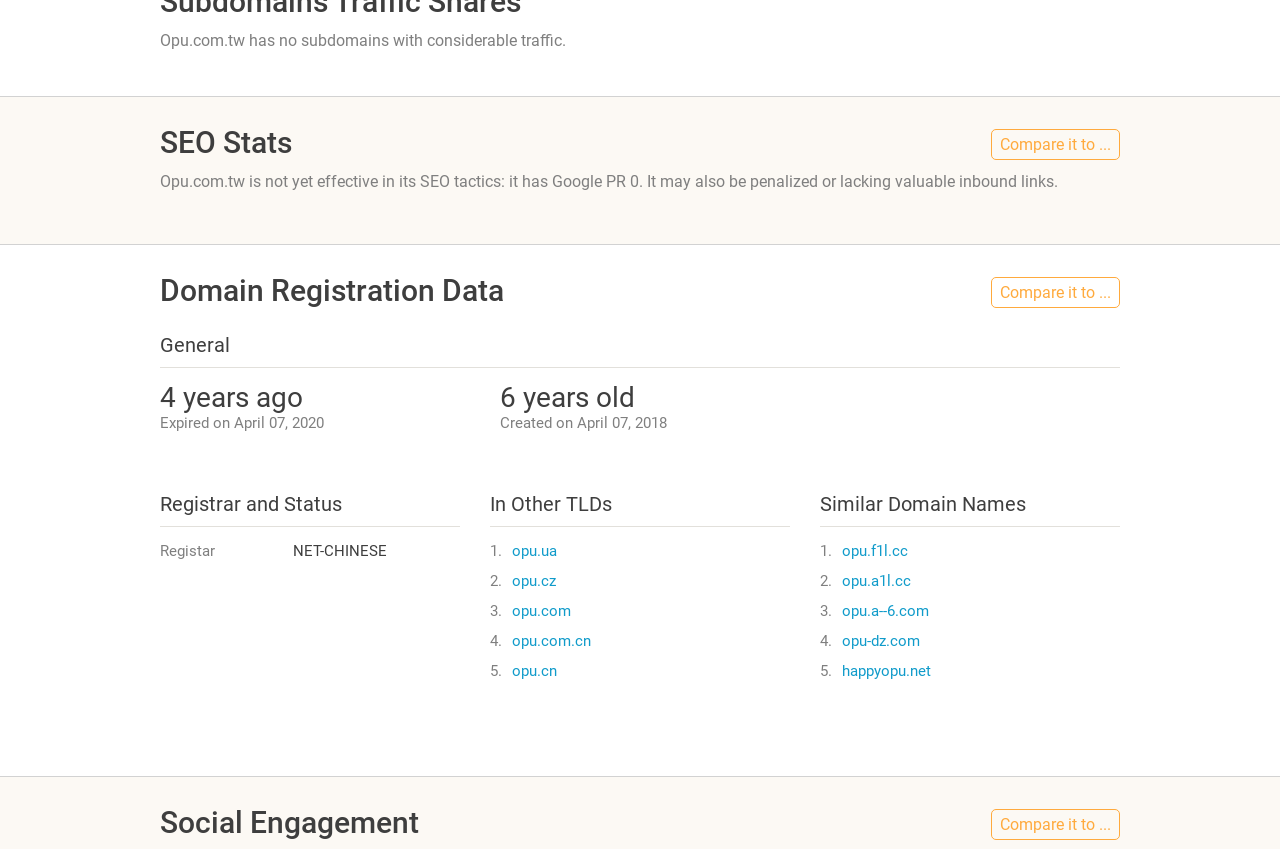What is the registrar of Opu.com.tw?
Please use the visual content to give a single word or phrase answer.

NET-CHINESE